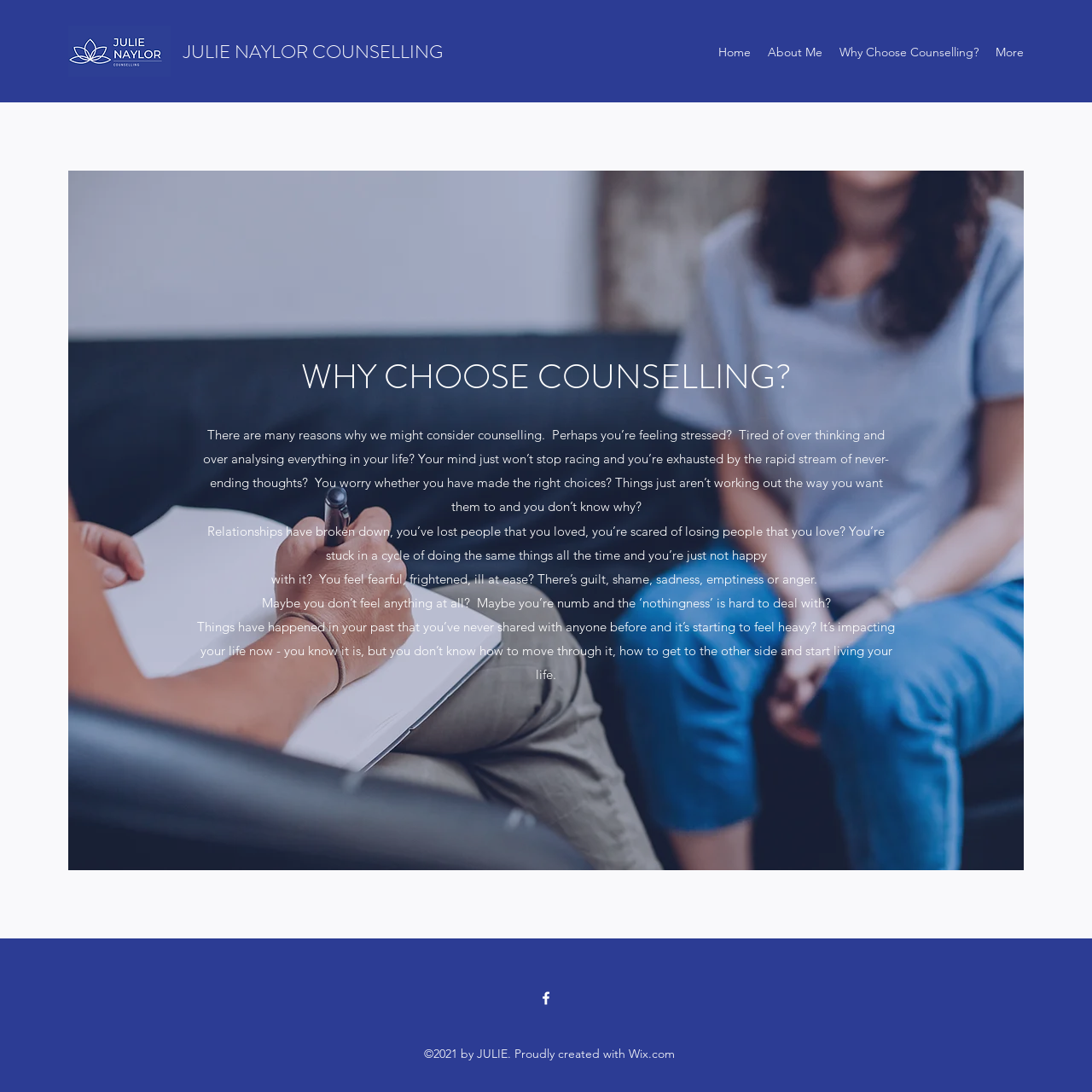Provide a brief response in the form of a single word or phrase:
What is the purpose of the counselling?

To overcome emotional struggles